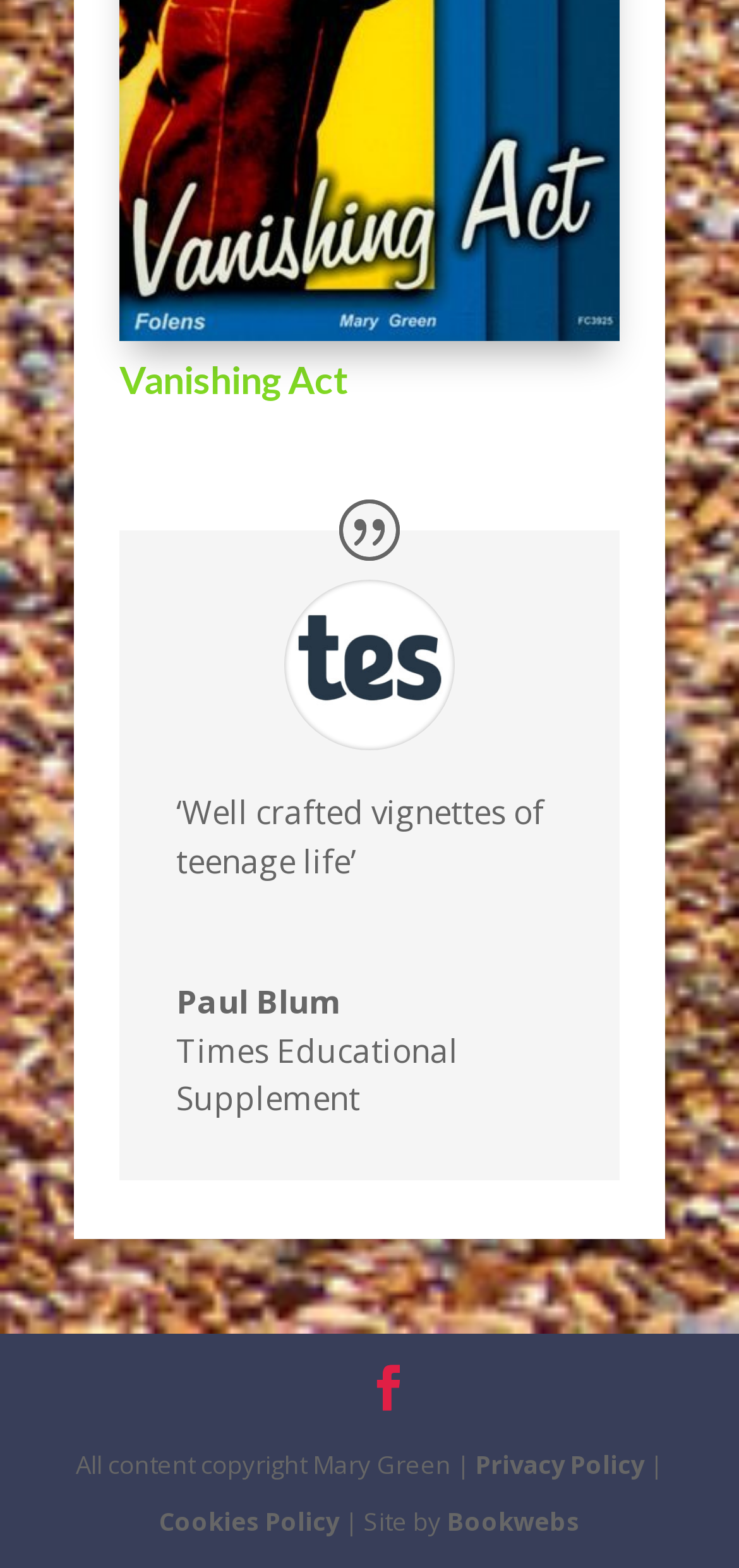Predict the bounding box of the UI element based on this description: "Bookwebs".

[0.605, 0.96, 0.785, 0.981]